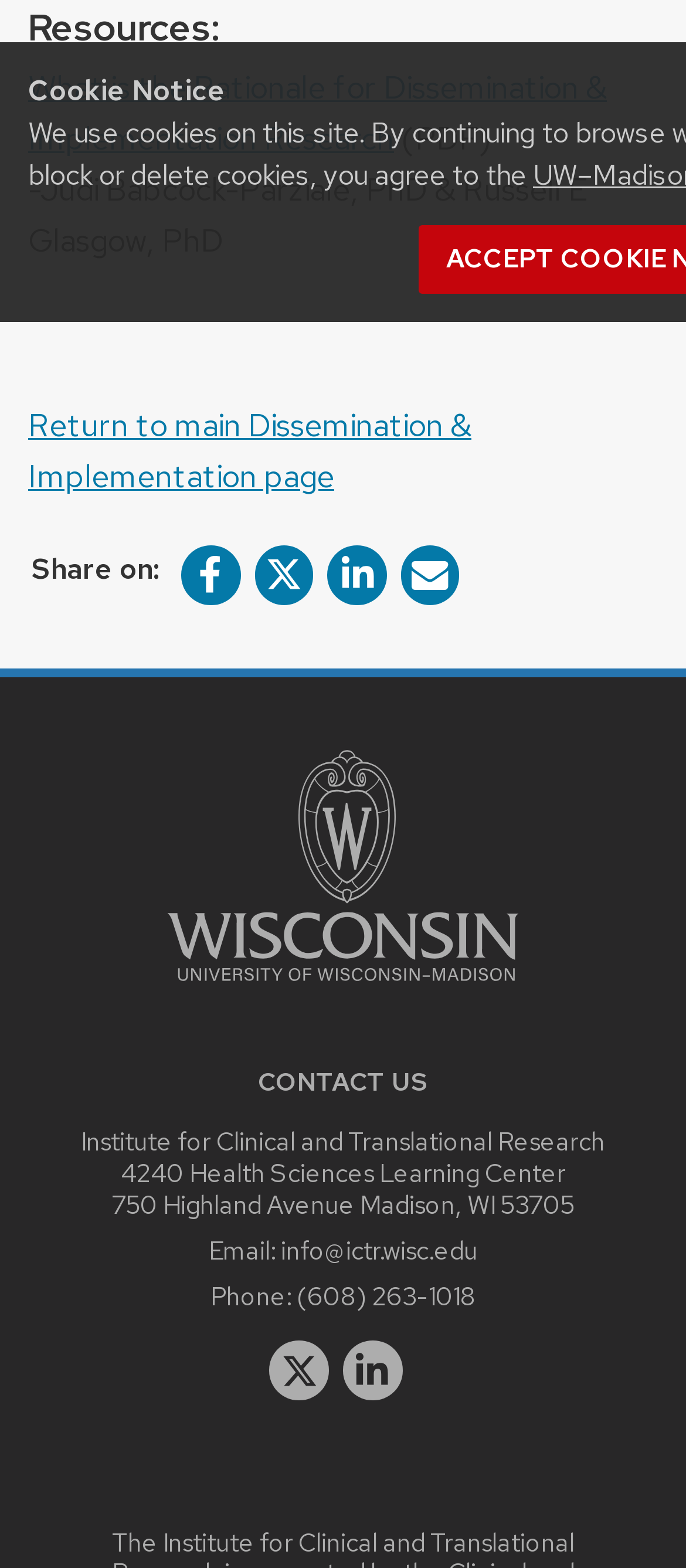What social media platforms can I share this post on?
Examine the screenshot and reply with a single word or phrase.

Facebook, Twitter, LinkedIn, Email